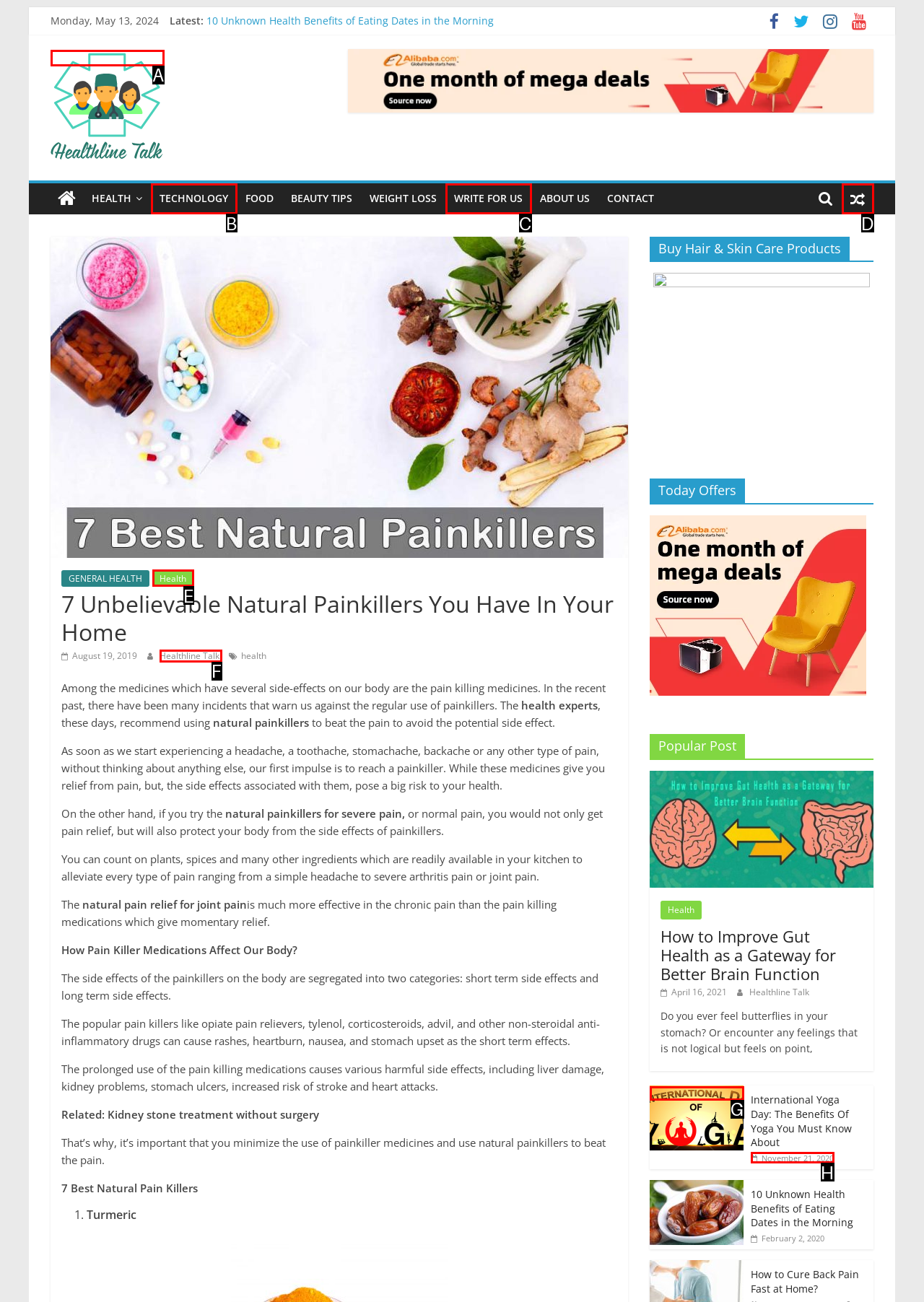Identify the letter of the UI element that fits the description: title="View a random post"
Respond with the letter of the option directly.

D